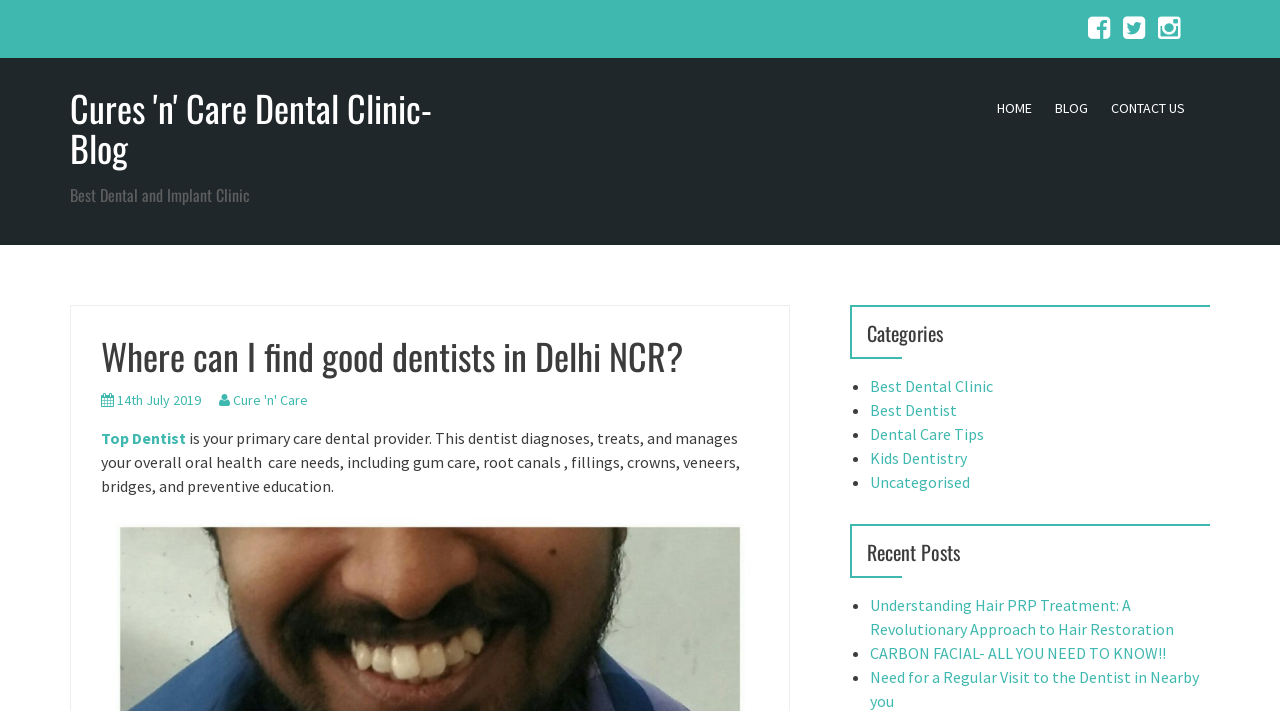Analyze the image and answer the question with as much detail as possible: 
What is the role of a primary care dental provider?

I found the answer by reading the static text element that describes the role of a primary care dental provider, which mentions that they diagnose, treat, and manage overall oral health care needs, including gum care, root canals, fillings, crowns, veneers, bridges, and preventive education.